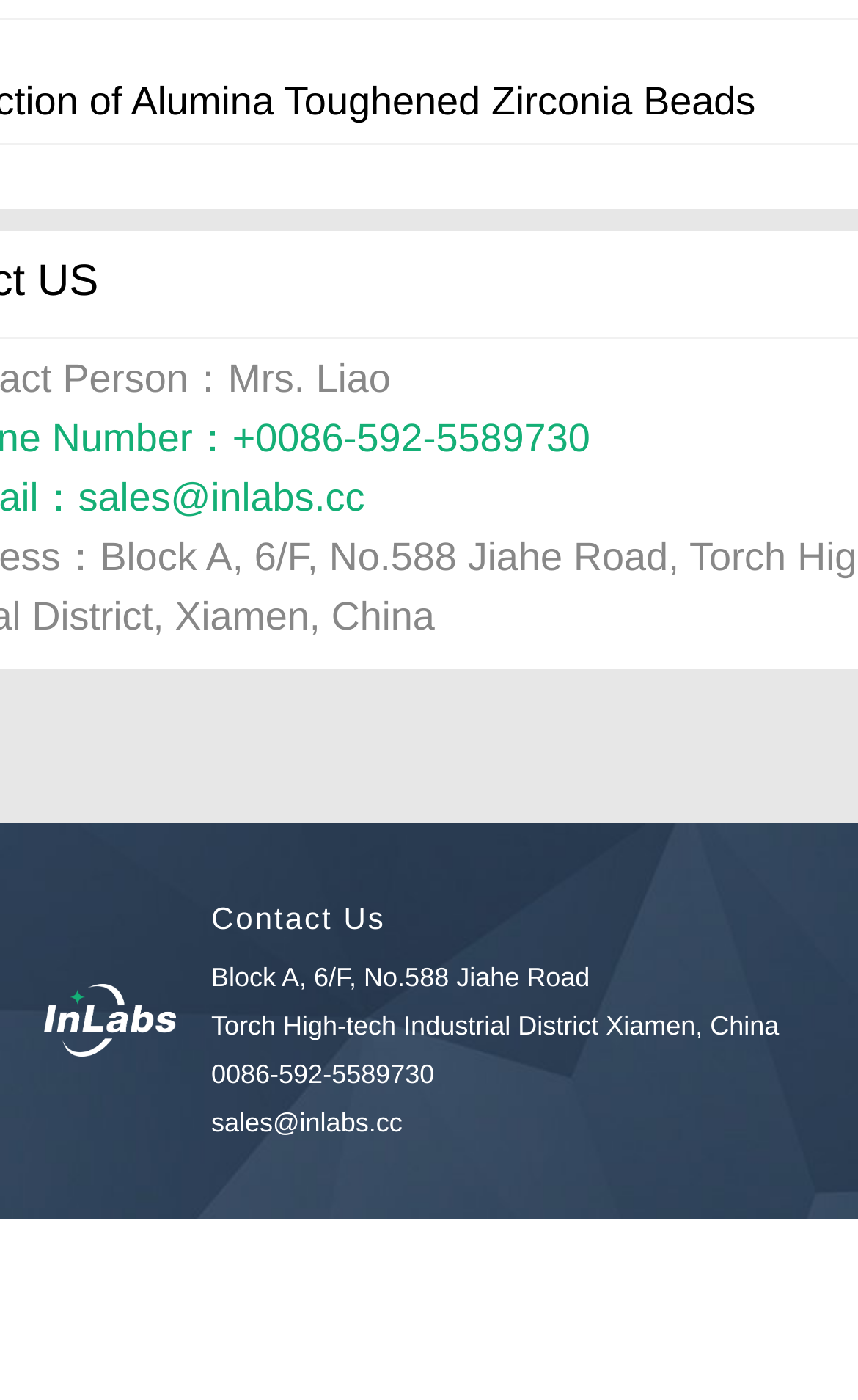Using the given element description, provide the bounding box coordinates (top-left x, top-left y, bottom-right x, bottom-right y) for the corresponding UI element in the screenshot: 0086-592-5589730

[0.246, 0.879, 0.506, 0.914]